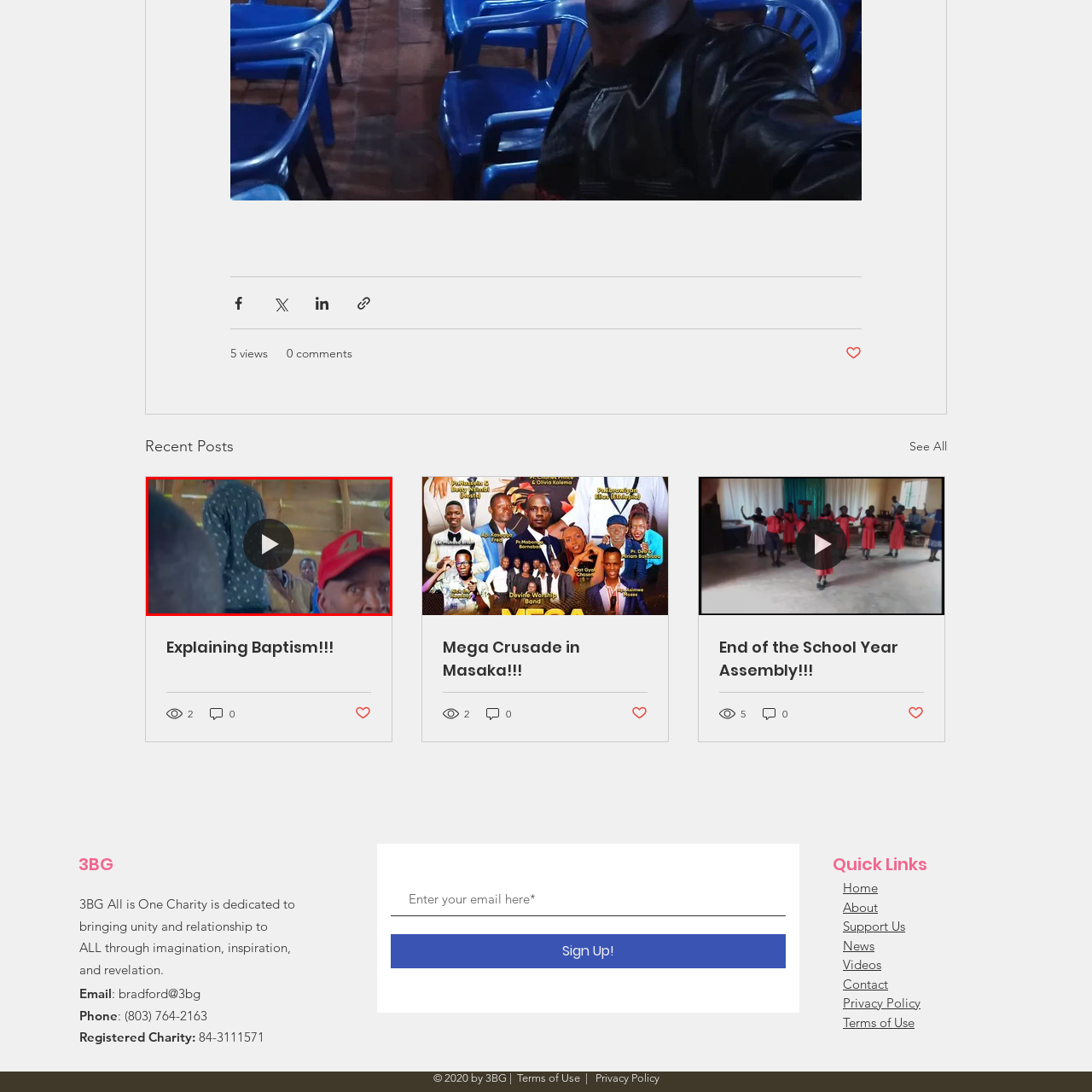Detail the contents of the image within the red outline in an elaborate manner.

The image depicts a scene from an indoor gathering, showing a group of individuals engaged in a shared experience, possibly a community event or meeting. In the foreground, a man wearing a bright red cap is clearly visible, exhibiting curiosity or interest in the activities taking place around him. Behind him, another individual can be seen standing, partially turned away, suggesting he might be addressing or interacting with the audience. The setting appears to be a rustic structure with wooden walls, indicating a warm, informal atmosphere conducive to discussions or presentations. This scene captures the essence of community engagement and interaction, highlighting the dynamics of participation within a group. A play button icon in the center suggests that this image is linked to a video related to the event or topic being discussed.